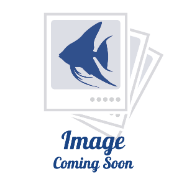Explain the scene depicted in the image, including all details.

This placeholder image features a stylized silhouette of a fish in blue, set against a light backdrop that indicates an upcoming image. The phrase "Image Coming Soon" is prominently displayed in a matching blue font below the graphic, suggesting that detailed visuals of the related content will be available in the near future. This image accompanies a section on the webpage dedicated to the Congo Tetra, likely highlighting its significance or related products within the context of aquatic life and aquarium care. The design is clean and visually reassuring, preparing visitors for more information to come on this vibrant species.